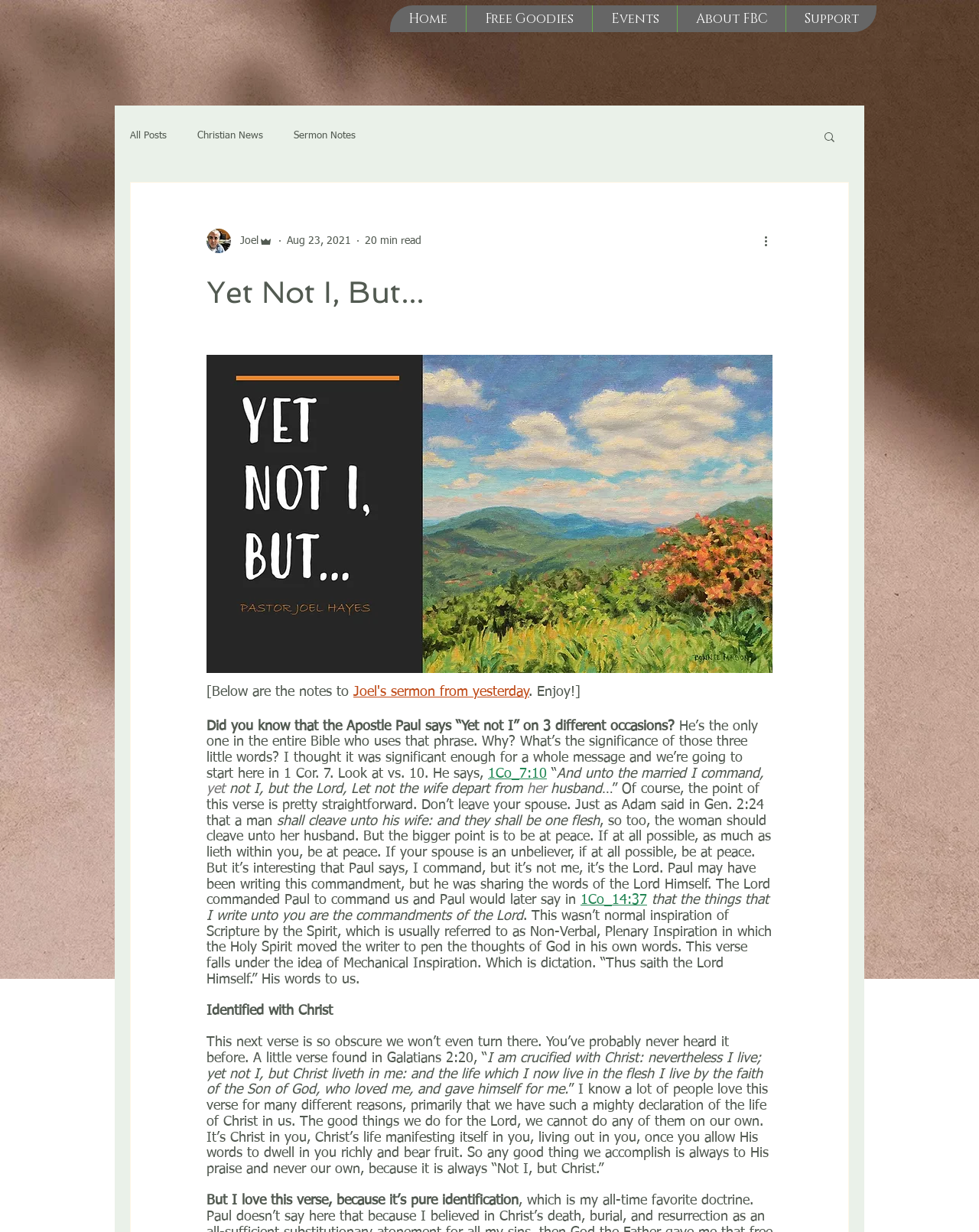Please locate the bounding box coordinates of the element that needs to be clicked to achieve the following instruction: "Read more about 'Joel's sermon from yesterday'". The coordinates should be four float numbers between 0 and 1, i.e., [left, top, right, bottom].

[0.361, 0.556, 0.541, 0.567]